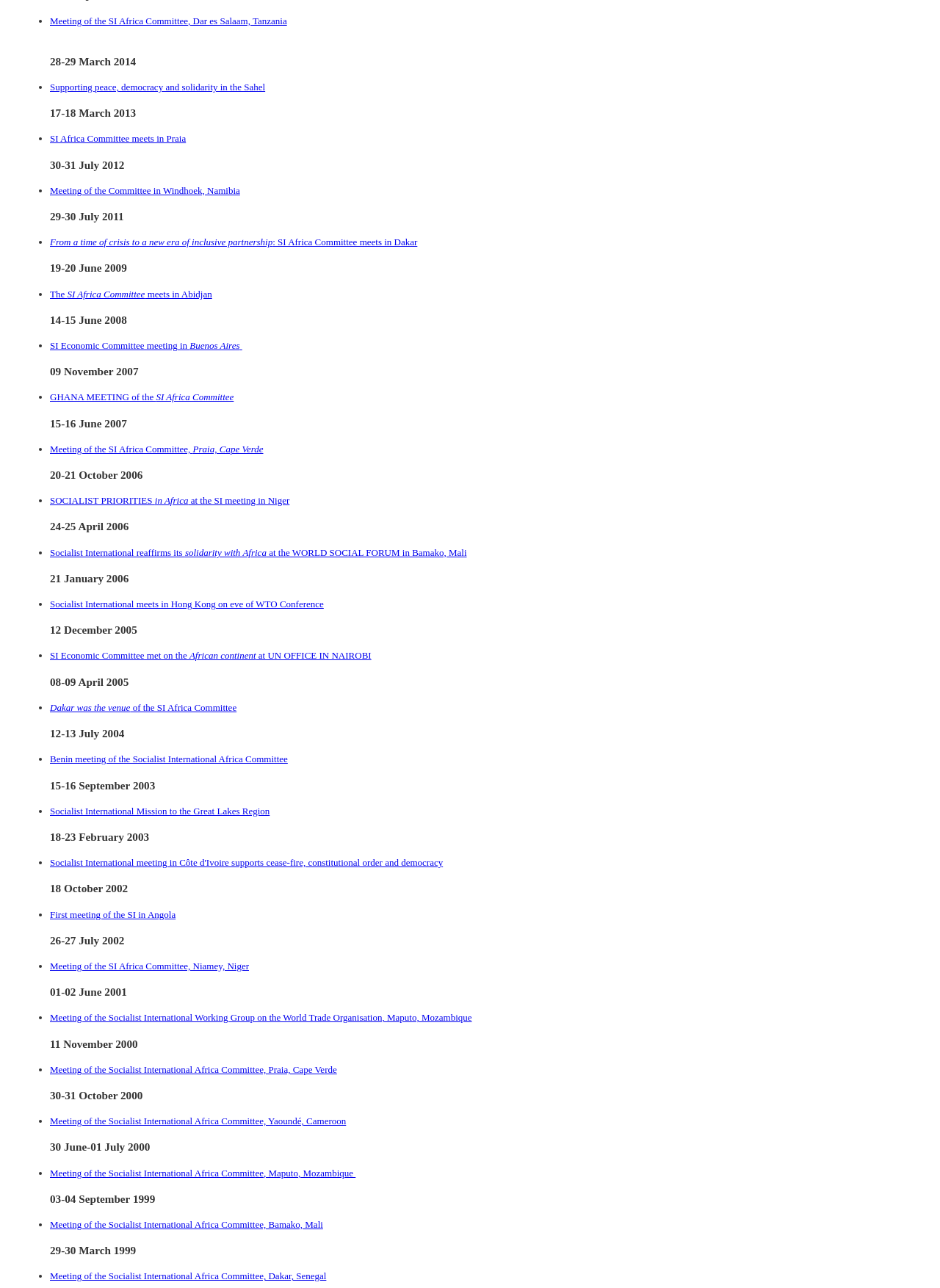How many meetings are listed on this webpage?
Please utilize the information in the image to give a detailed response to the question.

I counted the number of list markers ('•') and corresponding links and headings, and found that there are 24 meetings listed on this webpage.